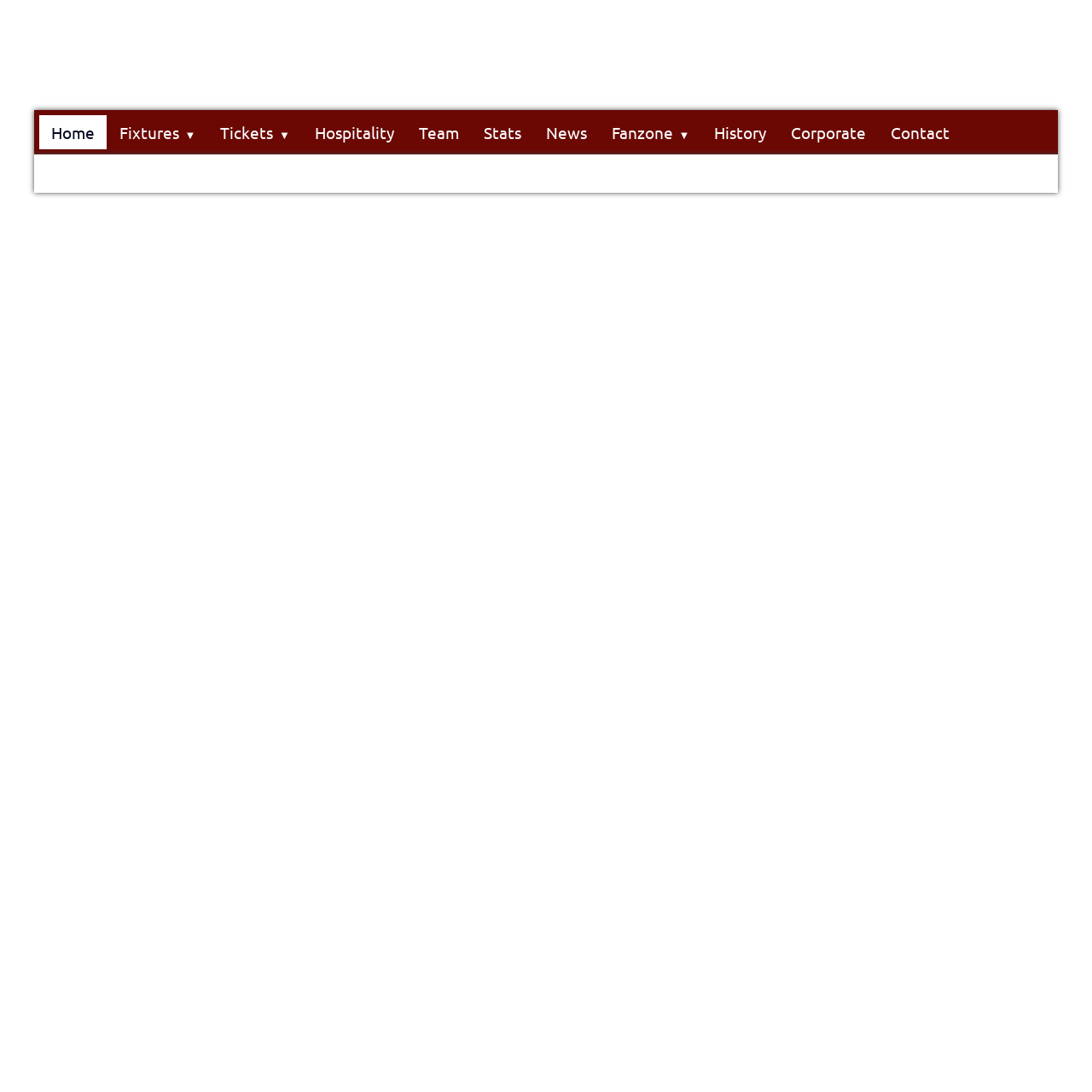Based on the element description alt="our facebook page", identify the bounding box of the UI element in the given webpage screenshot. The coordinates should be in the format (top-left x, top-left y, bottom-right x, bottom-right y) and must be between 0 and 1.

[0.896, 0.012, 0.918, 0.032]